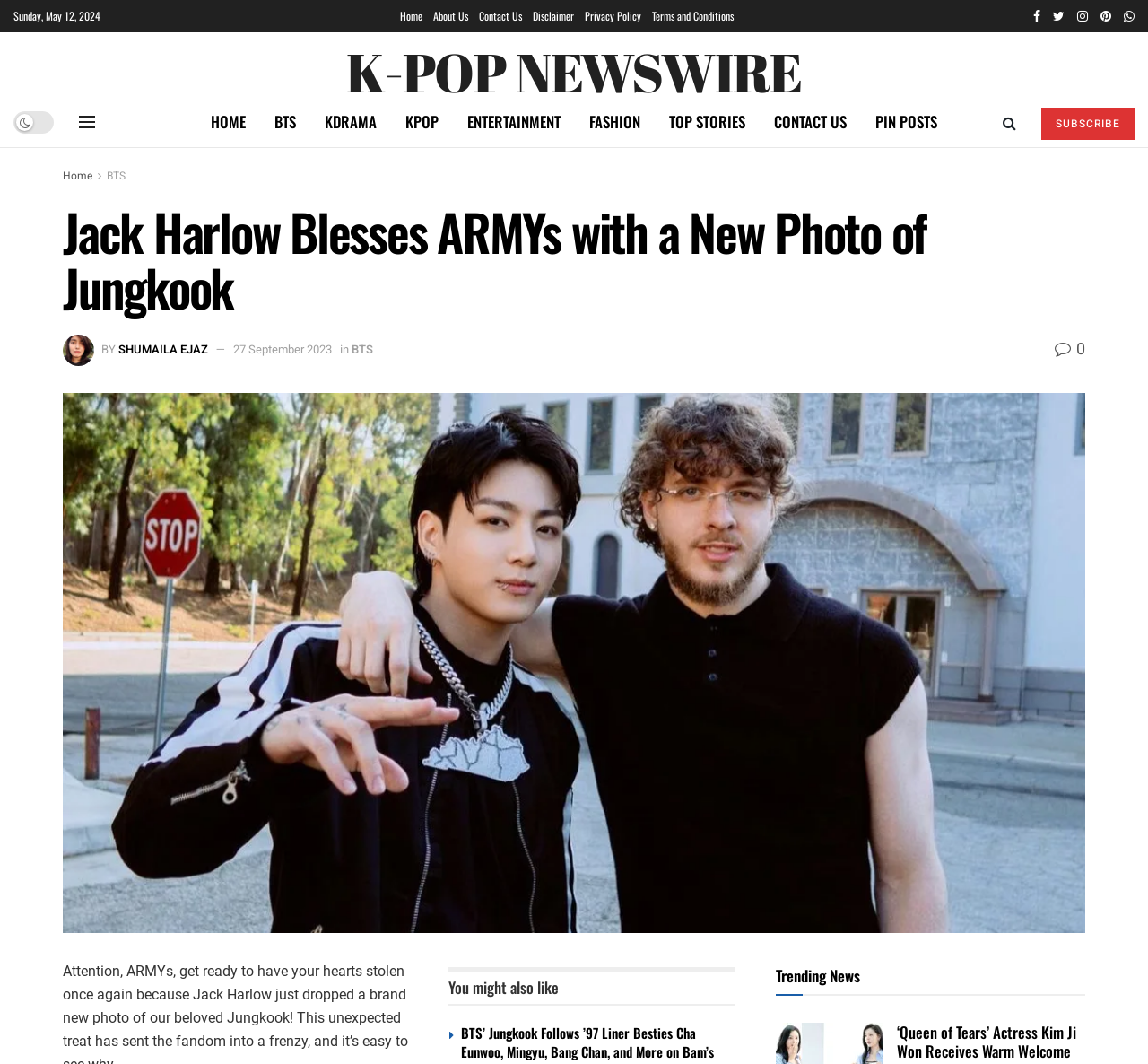Find the bounding box coordinates of the UI element according to this description: "TOP STORIES".

[0.57, 0.091, 0.662, 0.138]